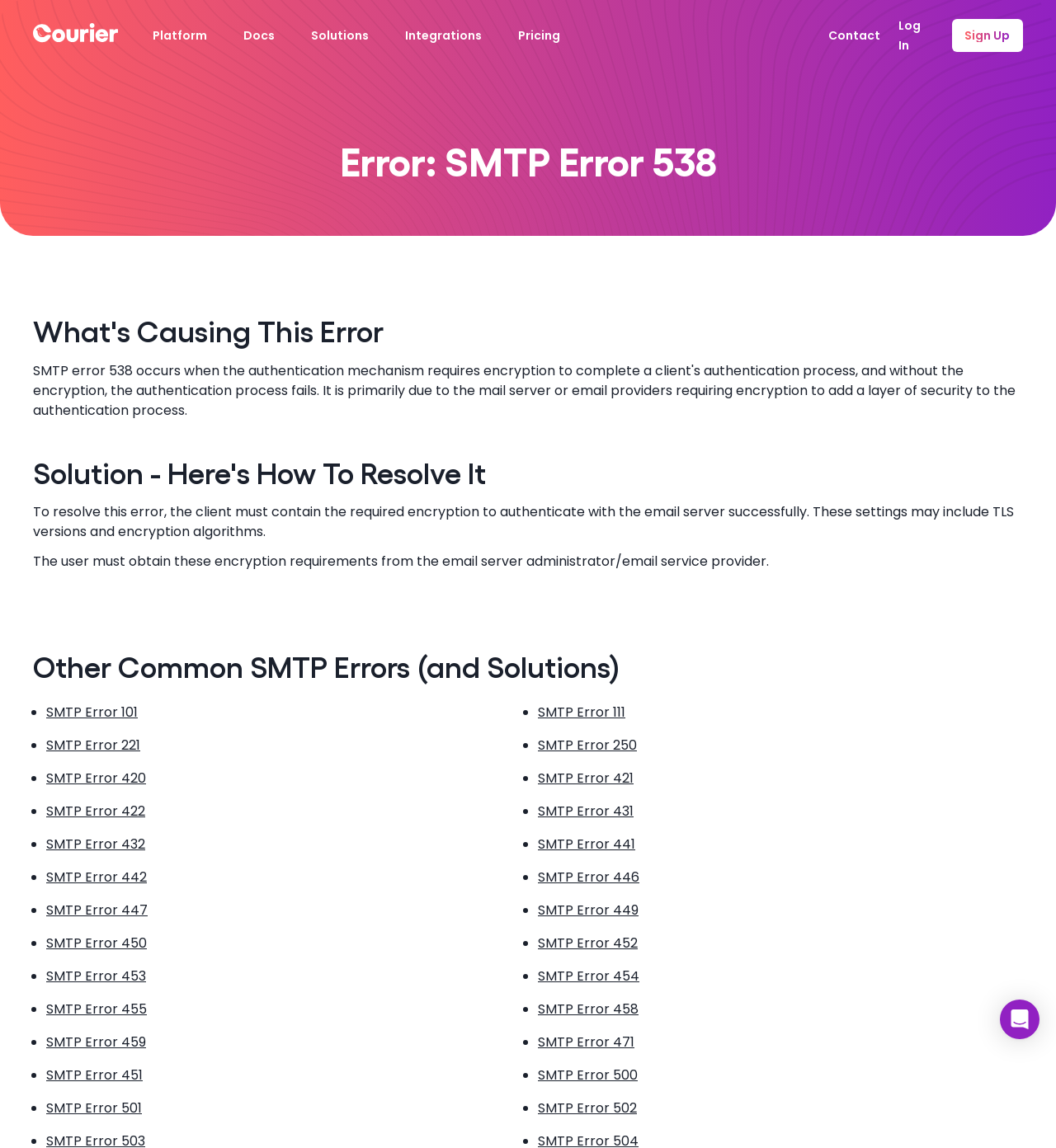Locate the bounding box coordinates of the element I should click to achieve the following instruction: "Click the 'Log In' link".

[0.851, 0.011, 0.884, 0.051]